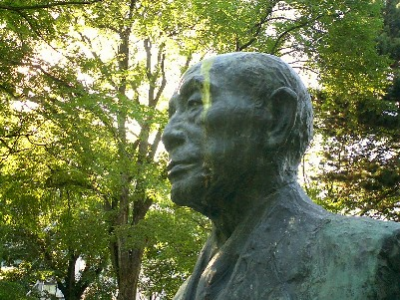Look at the image and give a detailed response to the following question: Is the sunlight in the image filtering through leaves?

According to the caption, 'sunlight filtering through the leaves' creates a warm glow that highlights the contours of the sculpture, implying that the sunlight is indeed passing through the foliage.